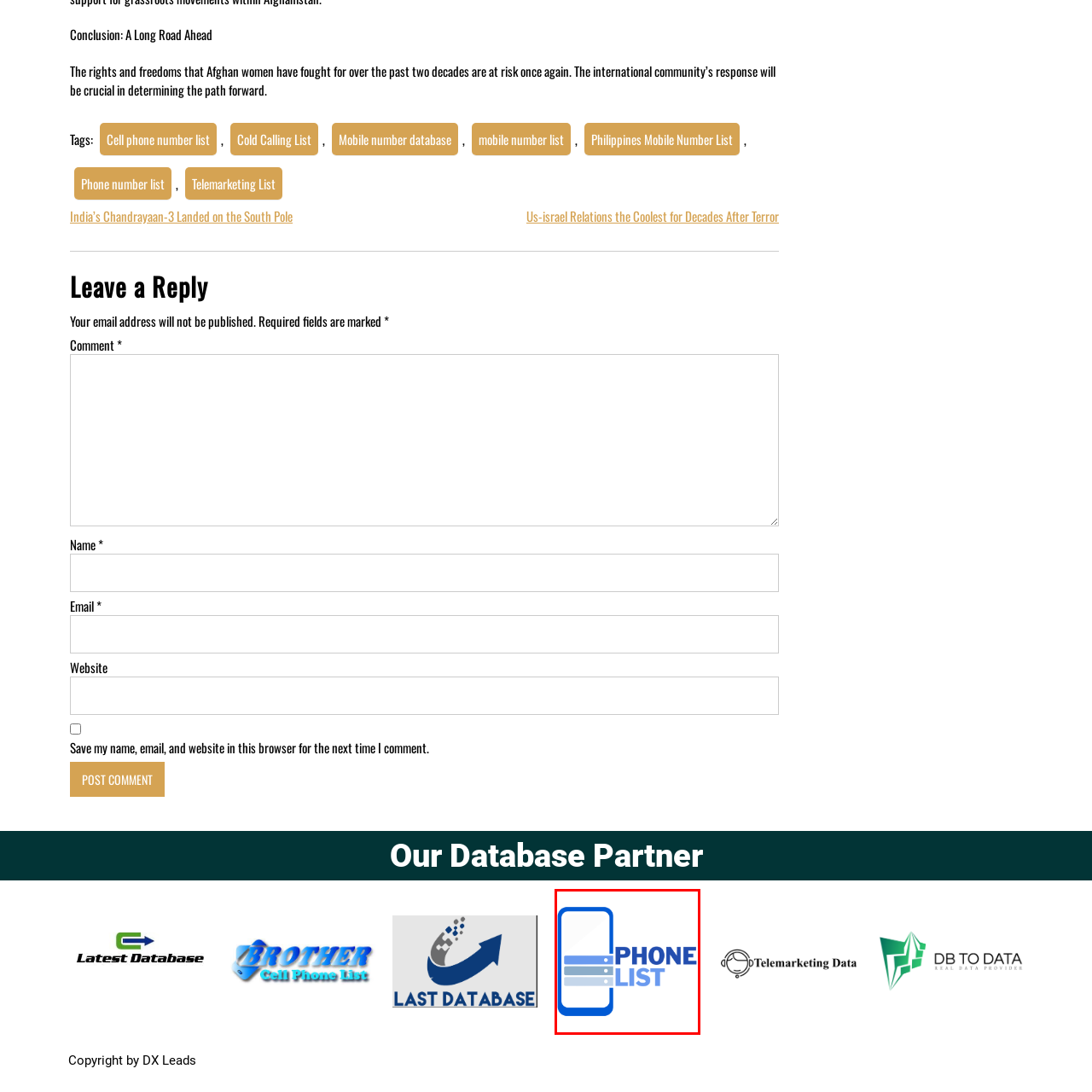What is the purpose of the image?
Observe the image inside the red bounding box carefully and answer the question in detail.

The caption states that the image serves as a visual representation for a link, likely directing users to a comprehensive database or resource featuring various phone number lists, which could be essential for telemarketing, outreach, or networking purposes.